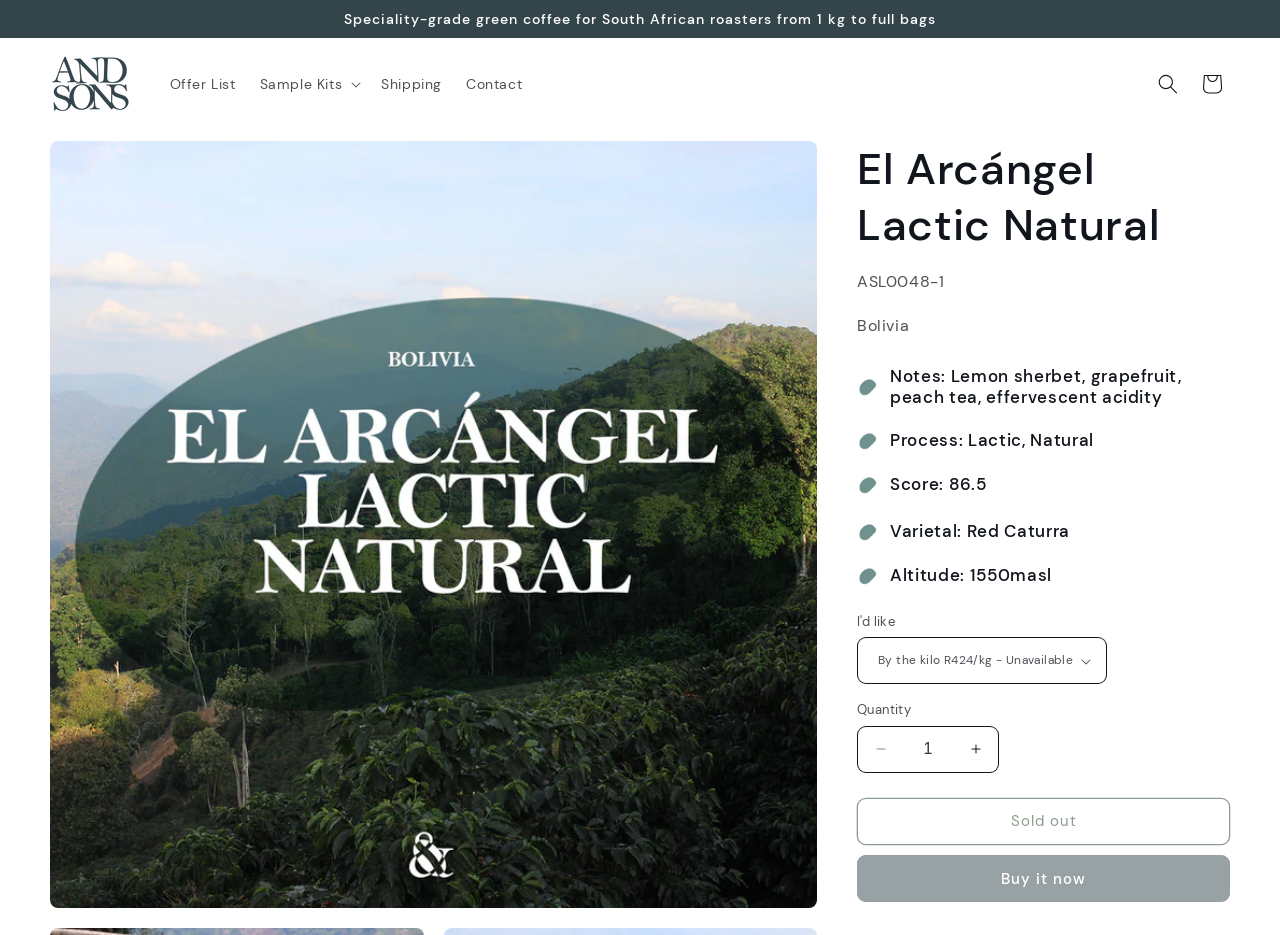Pinpoint the bounding box coordinates of the area that must be clicked to complete this instruction: "View the 'Offer List'".

[0.123, 0.067, 0.193, 0.112]